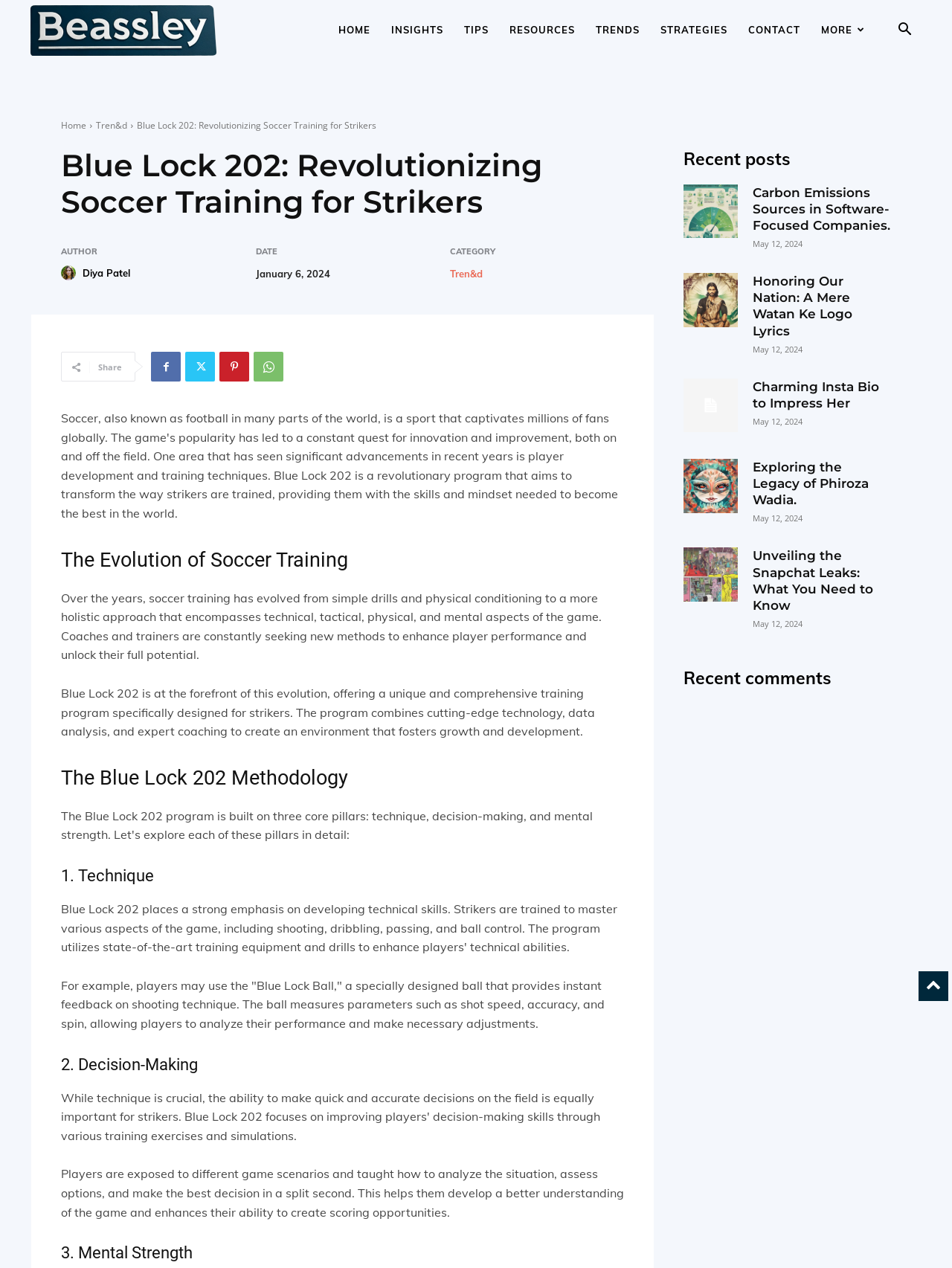Indicate the bounding box coordinates of the element that needs to be clicked to satisfy the following instruction: "View recent posts". The coordinates should be four float numbers between 0 and 1, i.e., [left, top, right, bottom].

[0.718, 0.116, 0.936, 0.136]